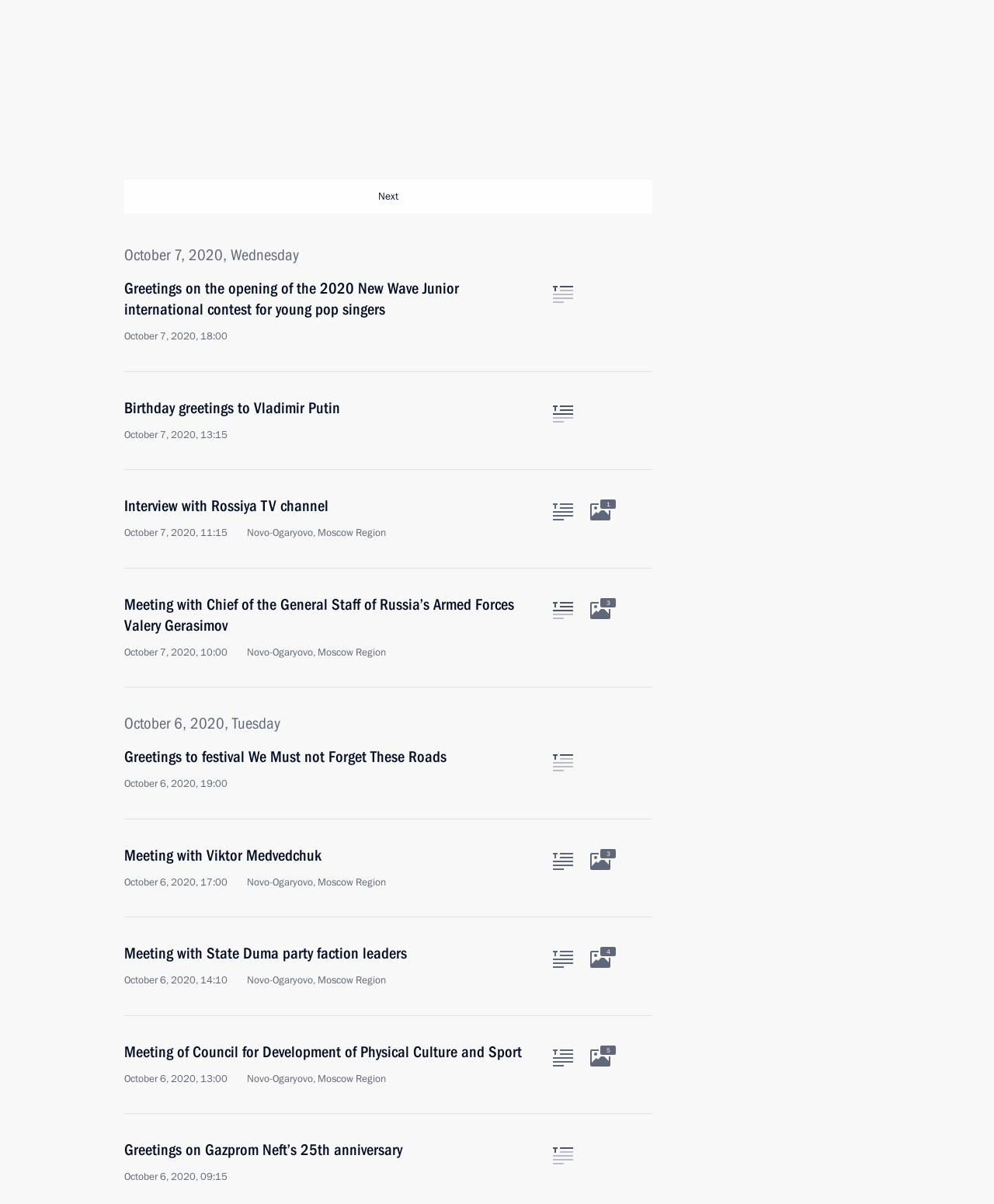What is the date of the message of greetings?
Using the visual information from the image, give a one-word or short-phrase answer.

October 4, 2020